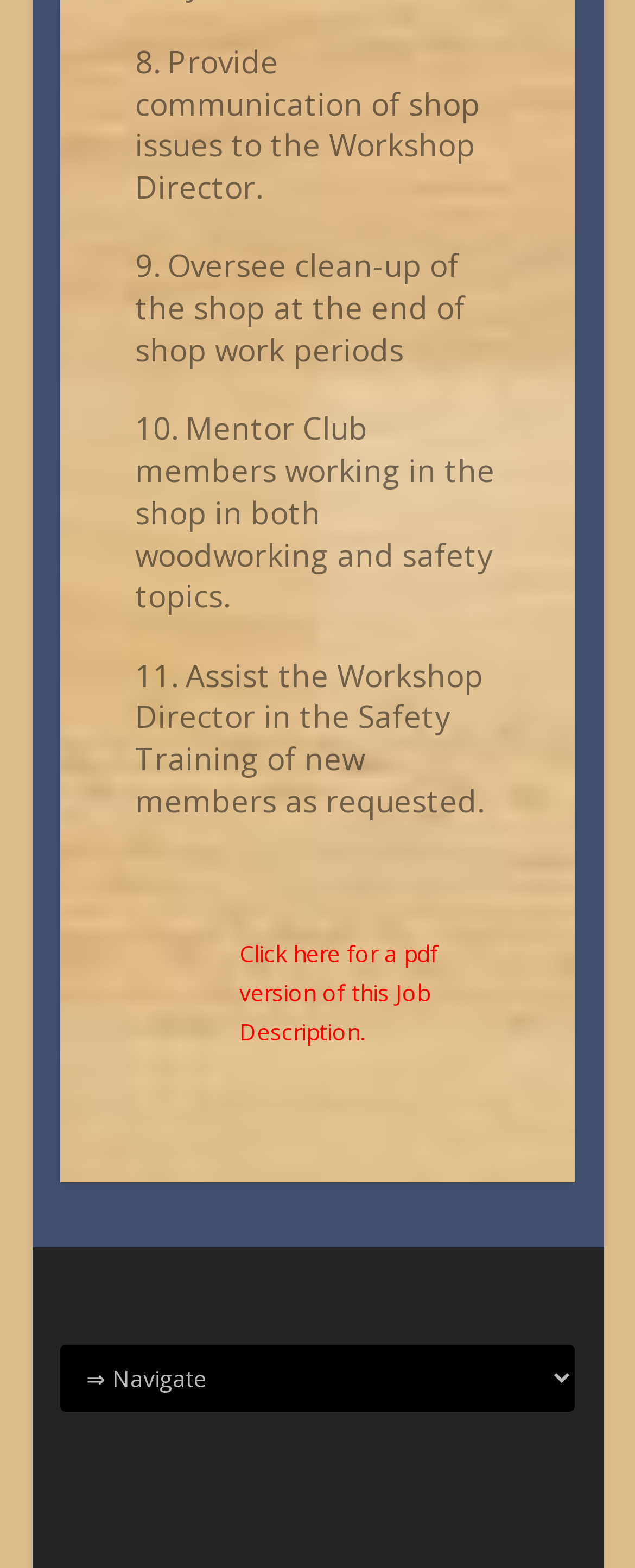What is the last task mentioned in the job description?
Refer to the image and answer the question using a single word or phrase.

Assist in Safety Training